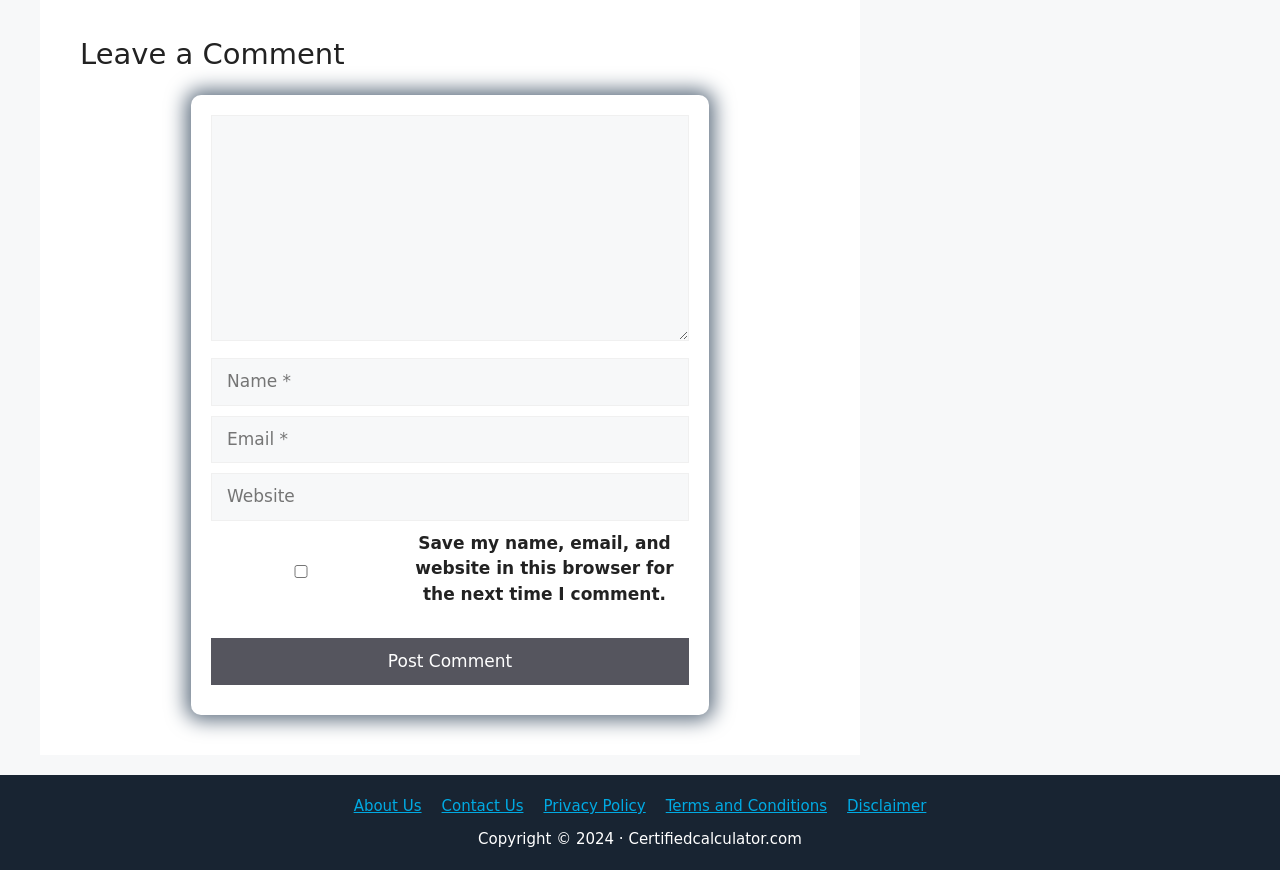What is the purpose of the 'Comment' textbox?
Utilize the image to construct a detailed and well-explained answer.

The 'Comment' textbox is located below the 'Leave a Comment' heading, indicating that it is used to input a comment. The presence of other input fields such as 'Name', 'Email', and 'Website' suggests that the user is required to provide some personal information along with their comment.